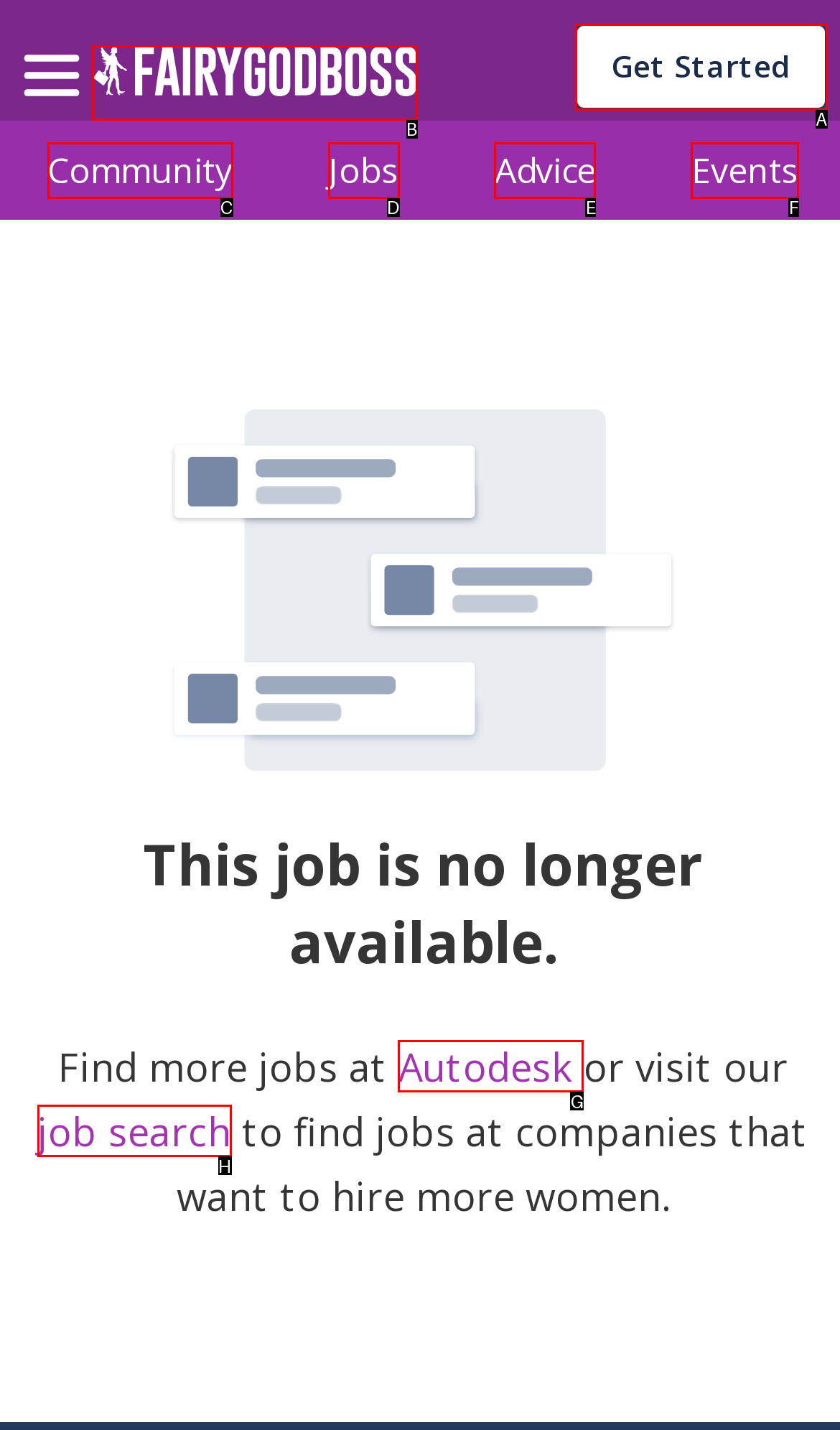Select the letter of the UI element you need to click to complete this task: Go to home page.

B